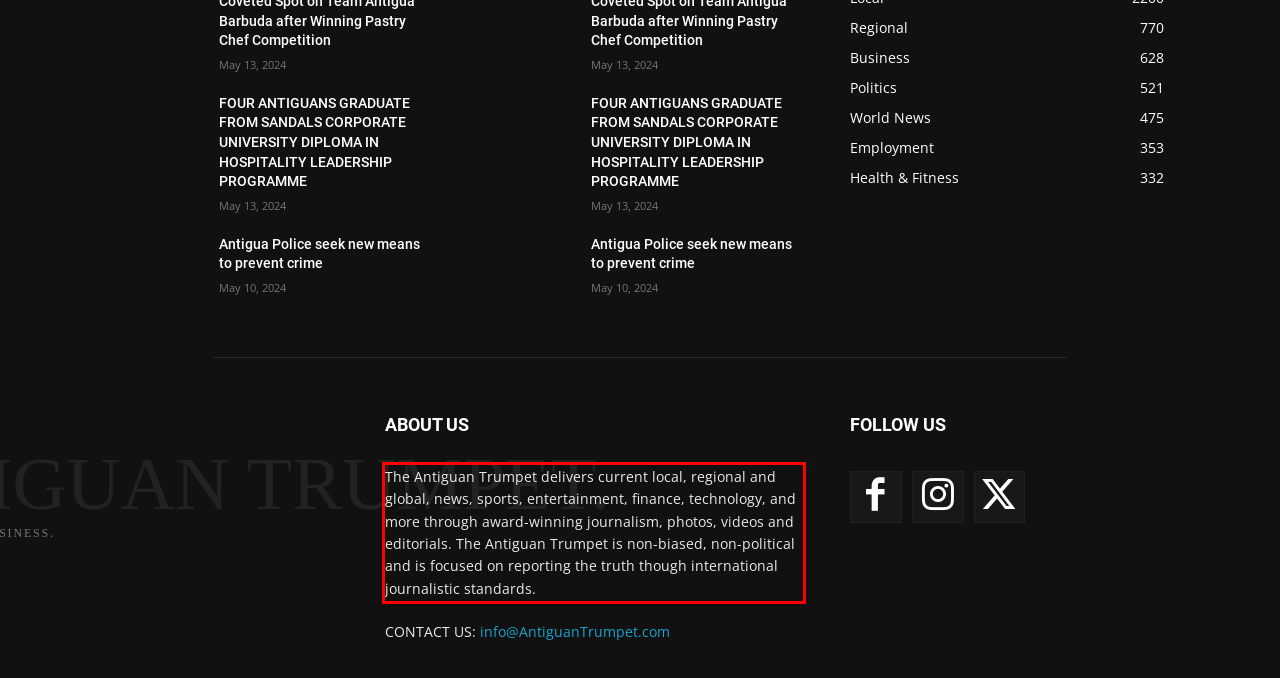You are provided with a webpage screenshot that includes a red rectangle bounding box. Extract the text content from within the bounding box using OCR.

The Antiguan Trumpet delivers current local, regional and global, news, sports, entertainment, finance, technology, and more through award-winning journalism, photos, videos and editorials. The Antiguan Trumpet is non-biased, non-political and is focused on reporting the truth though international journalistic standards.